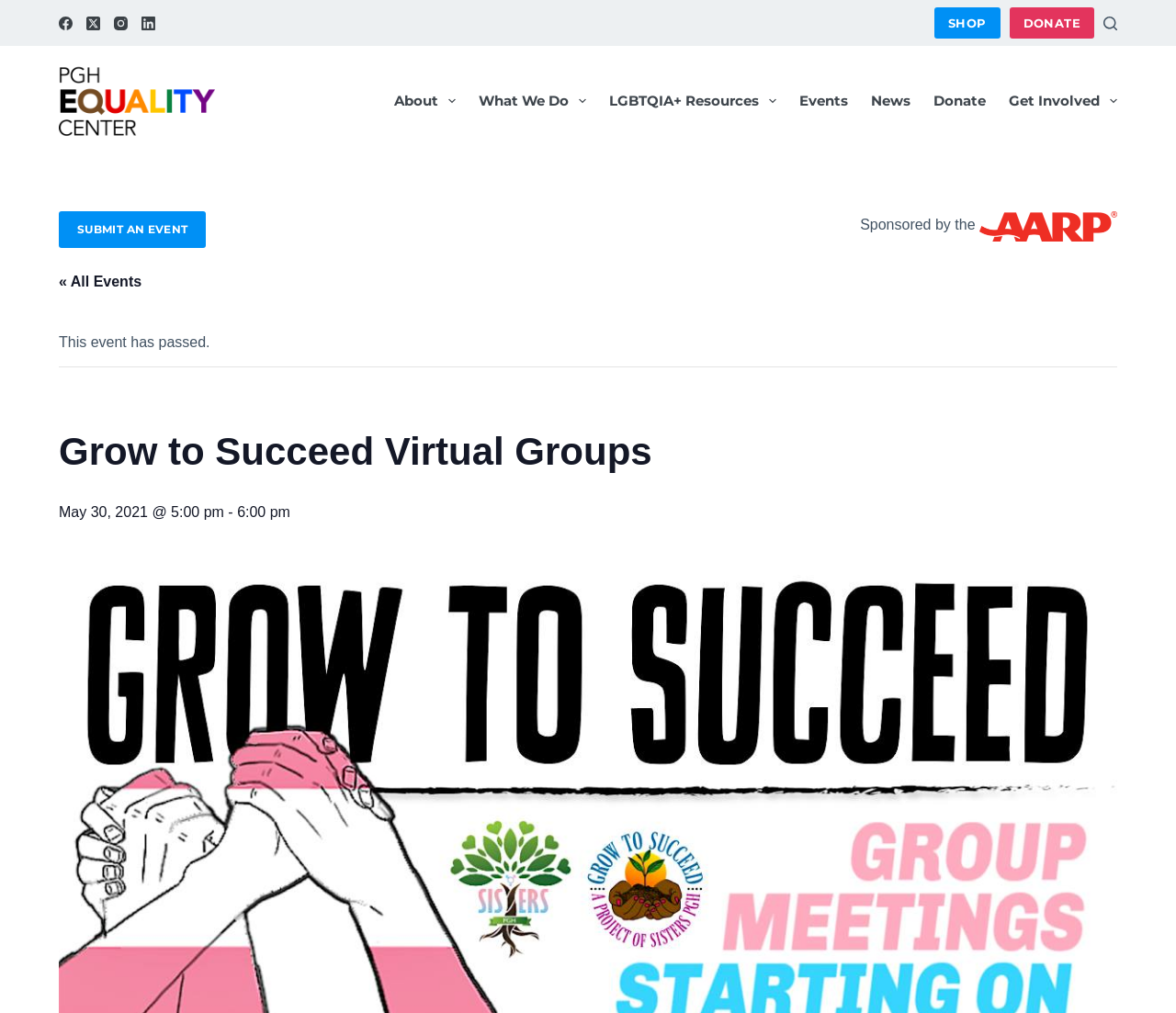What is the purpose of the 'Grow to Succeed Virtual Groups'?
Please respond to the question with a detailed and well-explained answer.

Although the meta description is not directly referenced, the webpage's content suggests that the 'Grow to Succeed Virtual Groups' is a program focused on sober living, specifically for transgender people. This can be inferred from the webpage's structure and content, which appears to be related to LGBTQIA+ resources and events.